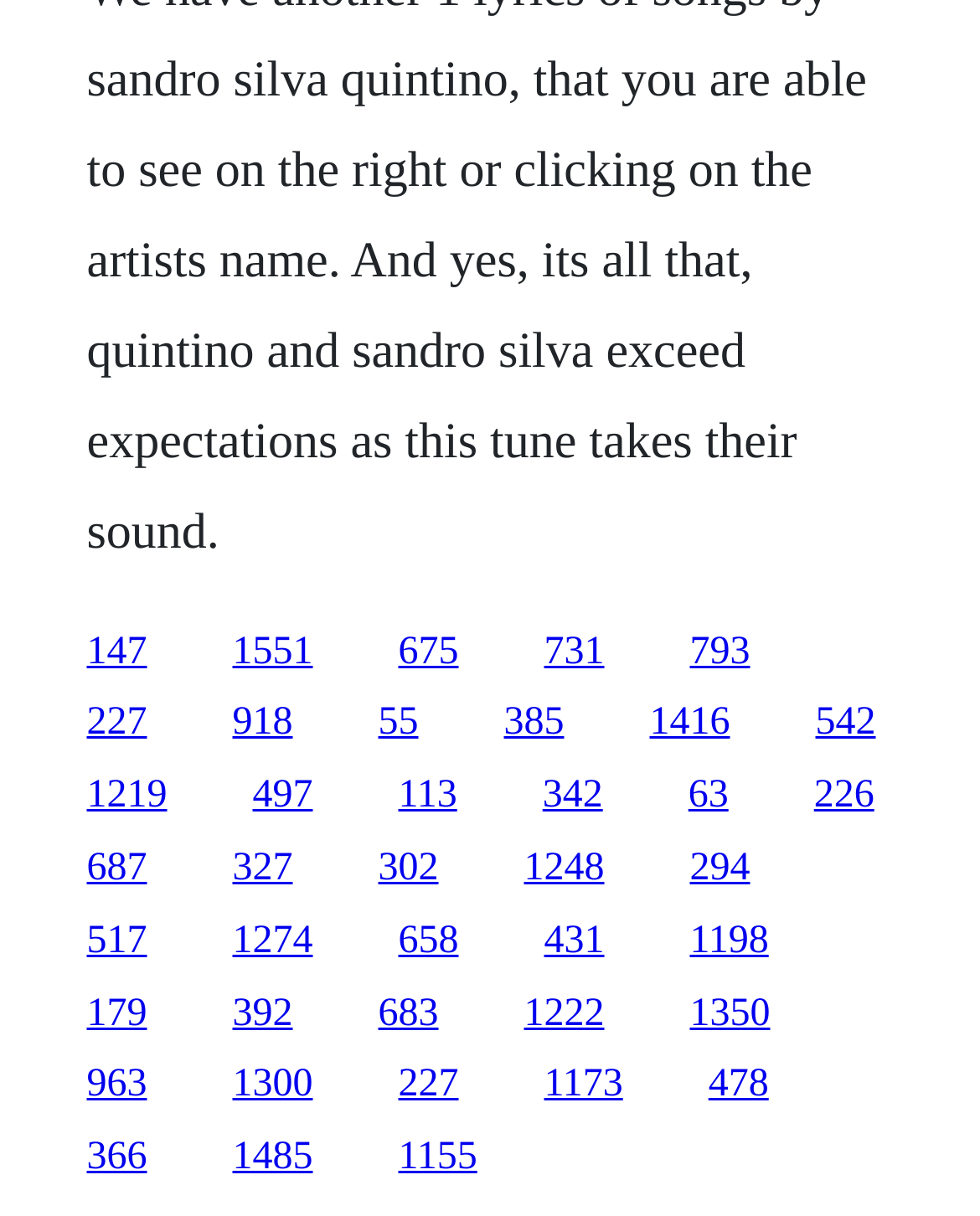Please find and report the bounding box coordinates of the element to click in order to perform the following action: "Read about packing sold items". The coordinates should be expressed as four float numbers between 0 and 1, in the format [left, top, right, bottom].

None